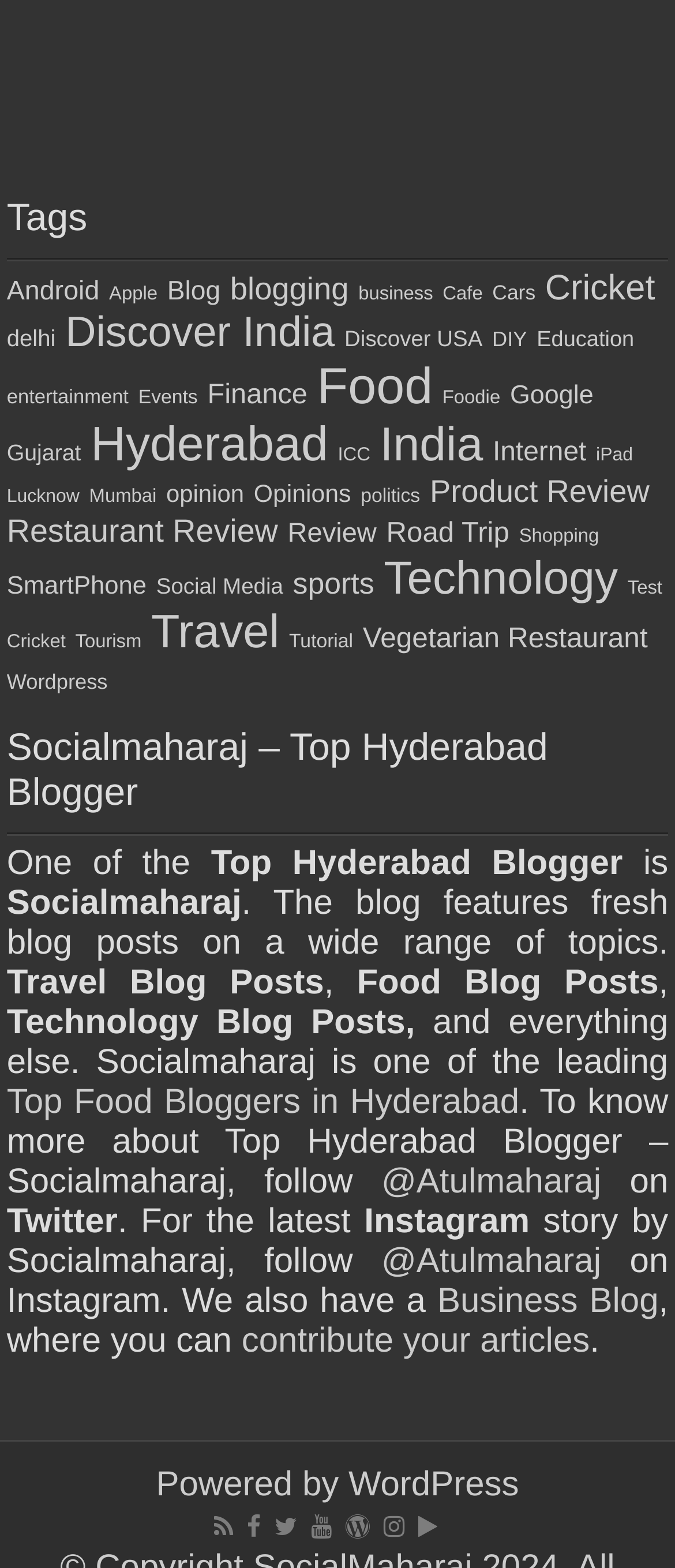Please provide the bounding box coordinates for the element that needs to be clicked to perform the instruction: "Follow @Atulmaharaj on Twitter". The coordinates must consist of four float numbers between 0 and 1, formatted as [left, top, right, bottom].

[0.565, 0.742, 0.891, 0.766]